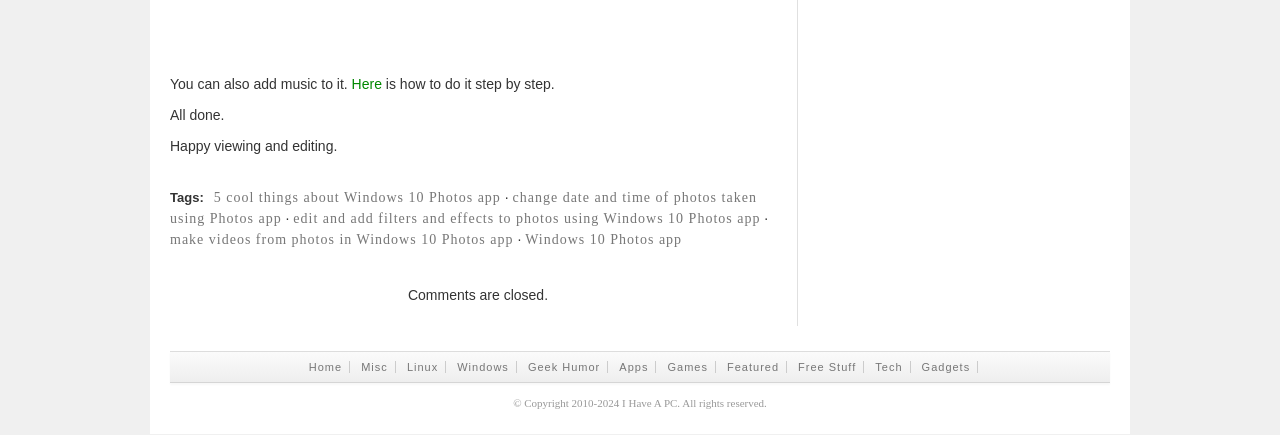Determine the bounding box coordinates of the region to click in order to accomplish the following instruction: "Tweet about this". Provide the coordinates as four float numbers between 0 and 1, specifically [left, top, right, bottom].

[0.623, 0.383, 0.858, 0.43]